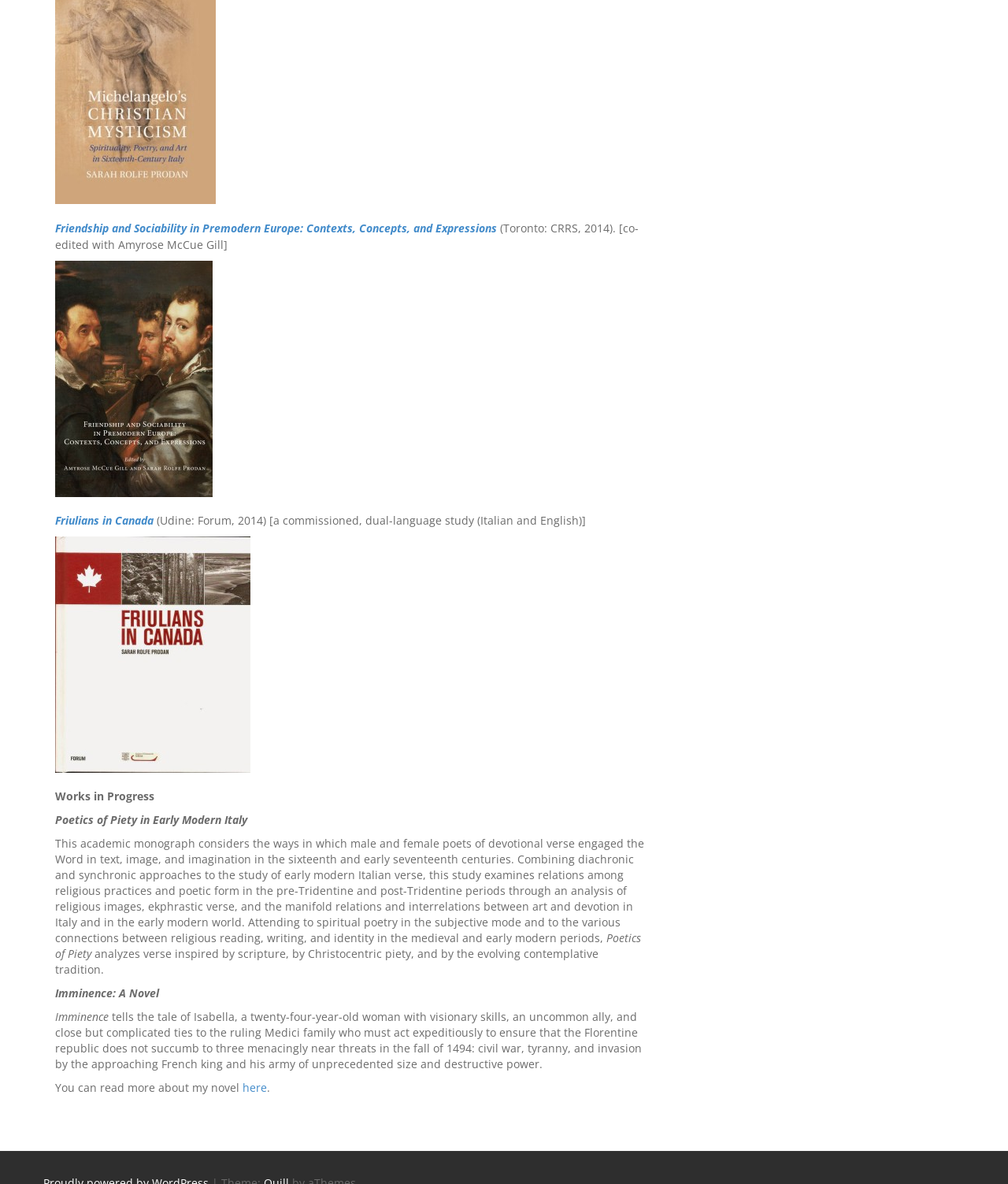From the webpage screenshot, predict the bounding box of the UI element that matches this description: "alt="Cover-Friulians-in-Canada"".

[0.055, 0.549, 0.248, 0.562]